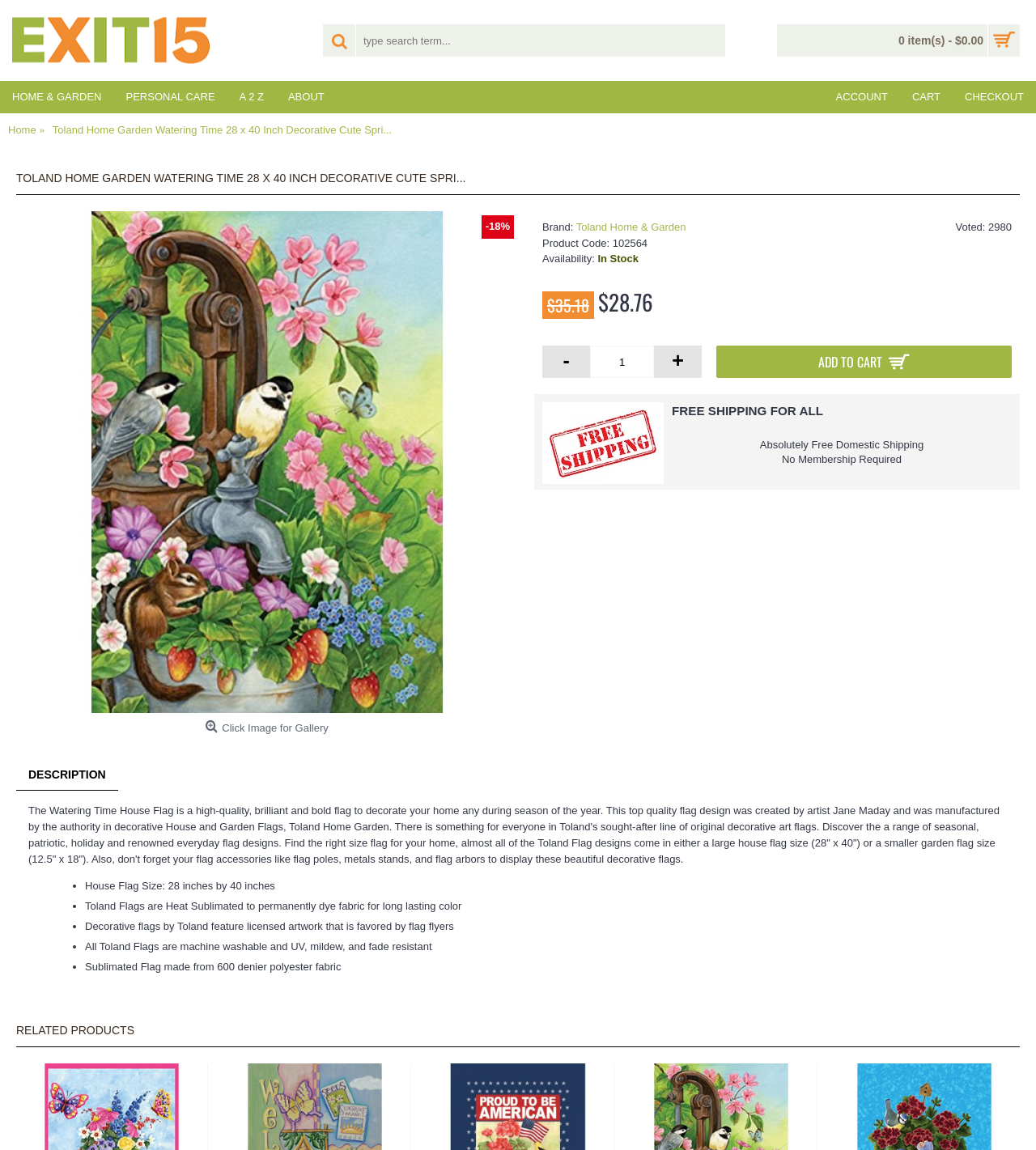Identify the bounding box for the UI element that is described as follows: "-".

[0.523, 0.301, 0.57, 0.329]